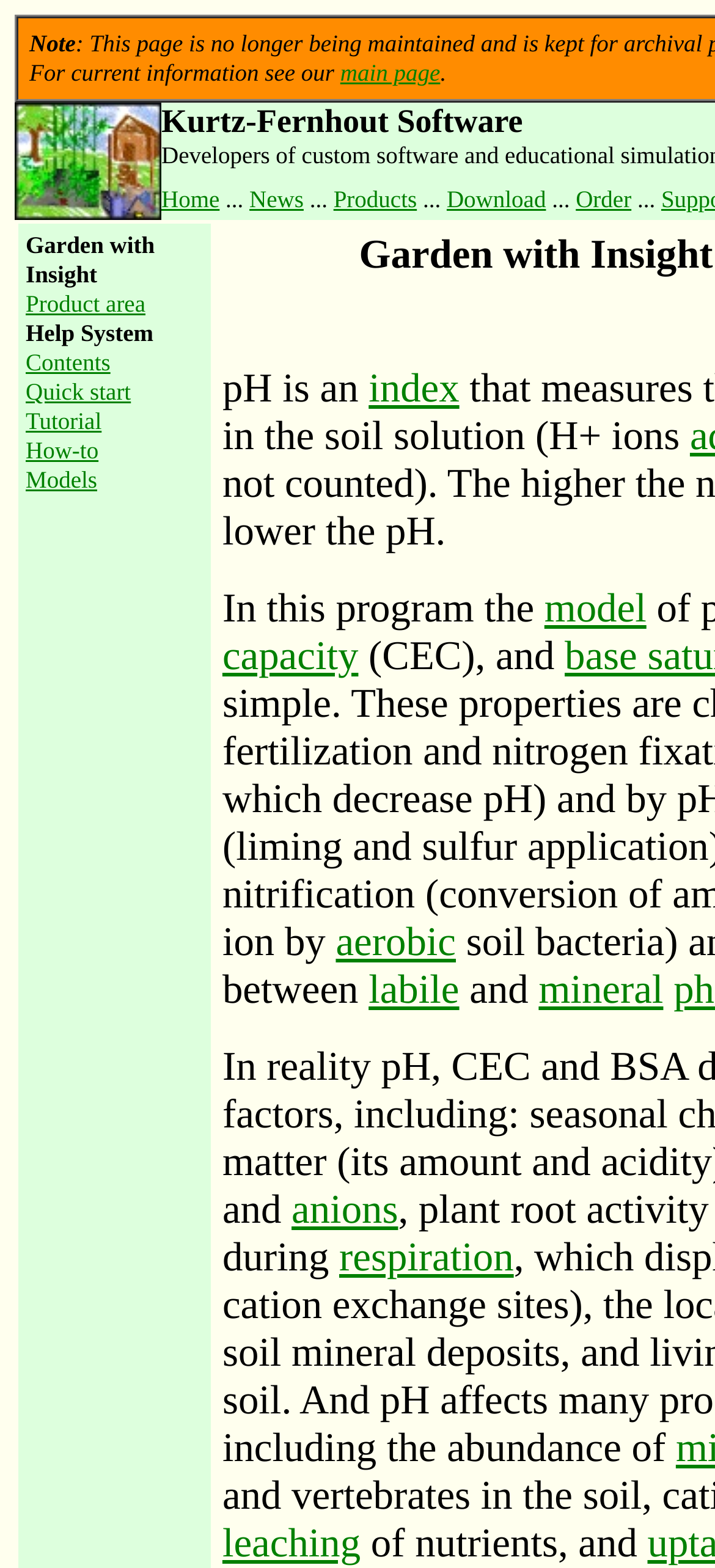Describe the webpage in detail, including text, images, and layout.

The webpage is titled "The Garden with Insight garden simulator v1.0: pH" and appears to be a simulator or educational resource related to gardening and plant growth. 

At the top of the page, there is a main navigation menu with links to "main page", "Home", "News", "Products", and "Download", among others. Below this menu, there is a section with a logo or image of "Garden with Insight" accompanied by a link to the same name. 

To the right of the logo, there are additional links to "Product area", "Help System", and other resources such as "Contents", "Quick start", "Tutorial", and "How-to". 

The main content of the page appears to be a descriptive text about a program or model, discussing topics such as "CEC", "aerobic", "labile", "mineral", "anions", "respiration", and "leaching" of nutrients. There are several links embedded within this text, suggesting that users can access more information about these specific topics.